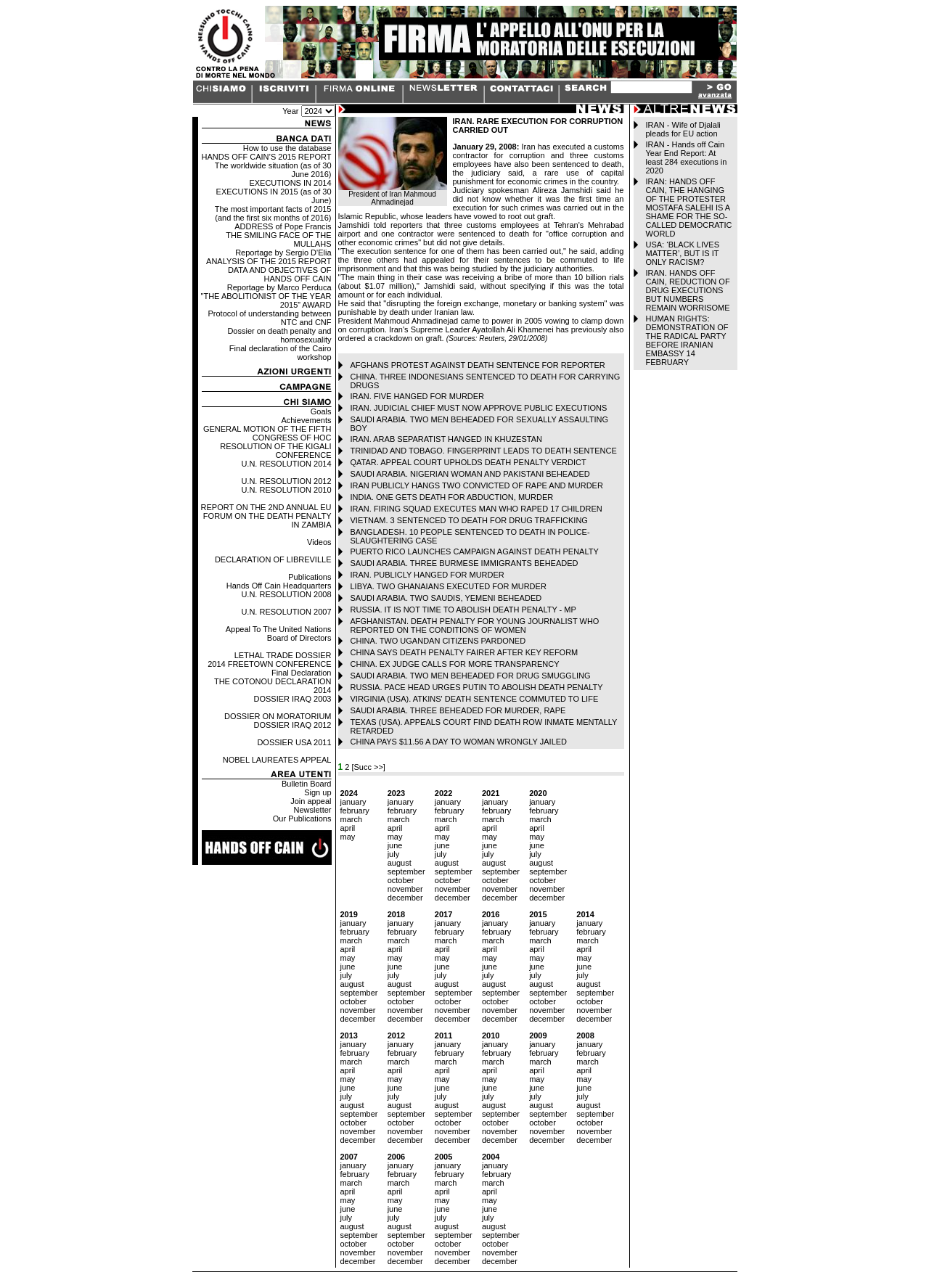Identify the bounding box coordinates of the section that should be clicked to achieve the task described: "Click the link to view related news".

[0.601, 0.075, 0.655, 0.082]